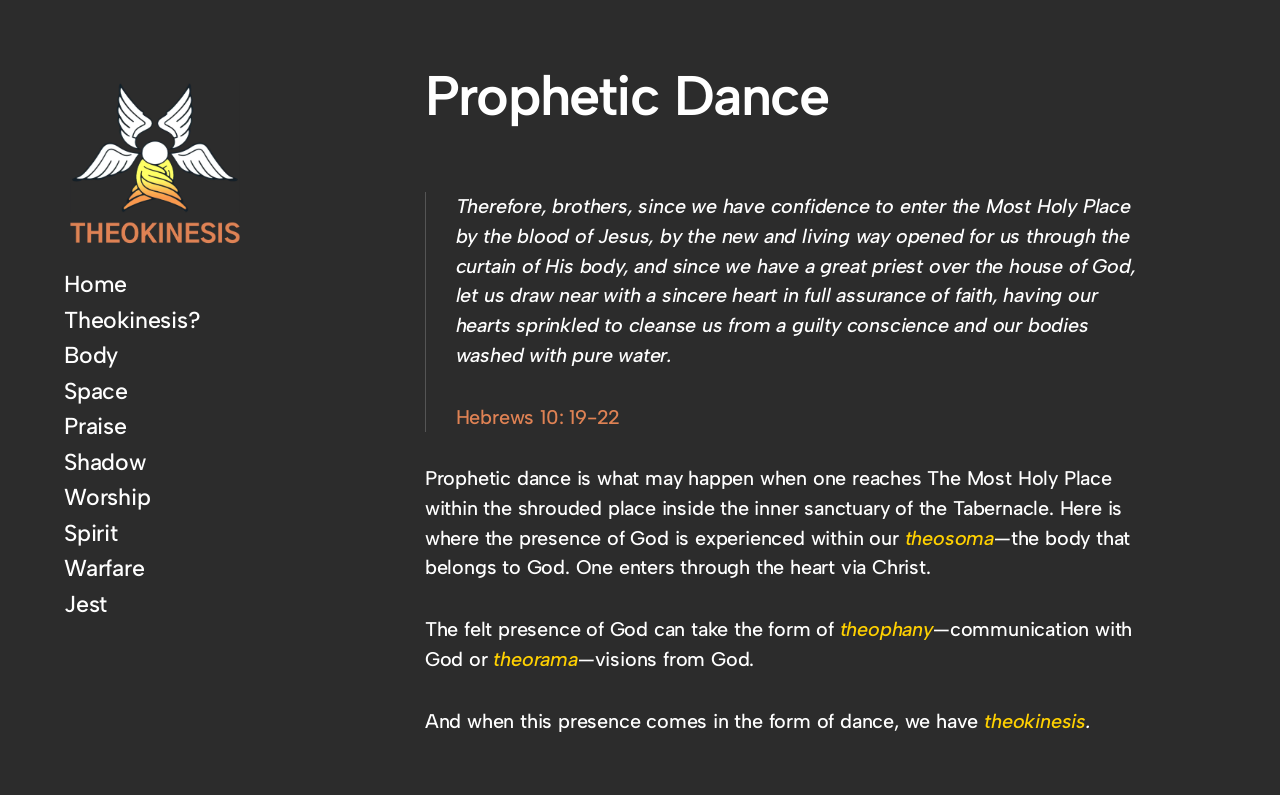Could you determine the bounding box coordinates of the clickable element to complete the instruction: "Click on the 'Praise' link"? Provide the coordinates as four float numbers between 0 and 1, i.e., [left, top, right, bottom].

[0.05, 0.519, 0.099, 0.556]